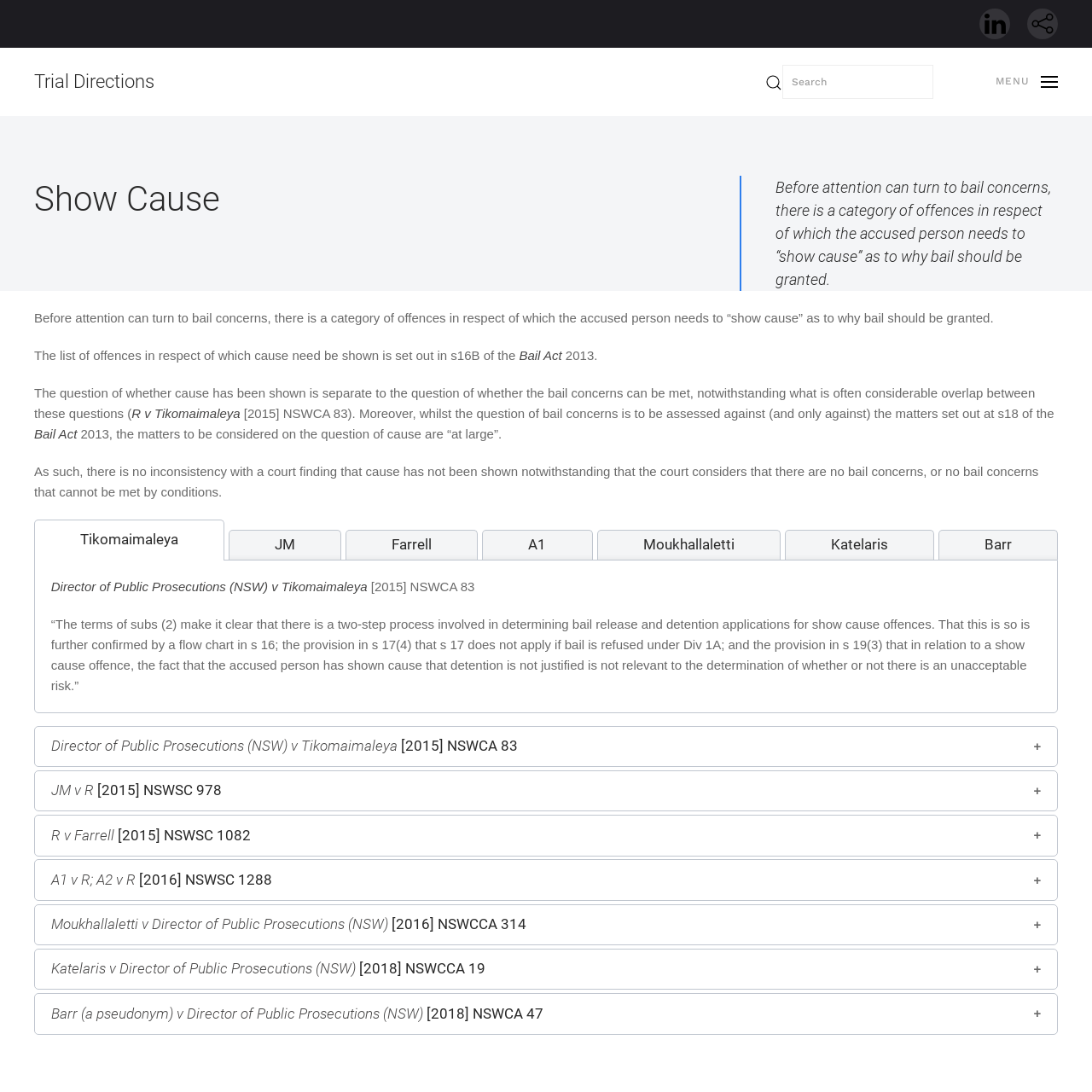What is the name of the first case mentioned?
Please give a detailed and thorough answer to the question, covering all relevant points.

I looked at the first button element and found the heading 'Director of Public Prosecutions (NSW) v Tikomaimaleya [2015] NSWCA 83' which indicates the name of the first case mentioned.